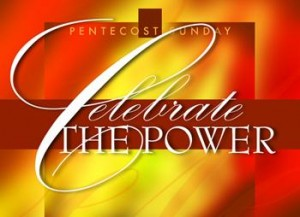Generate a detailed caption that describes the image.

This vibrant image captures the essence of Pentecost Sunday, featuring a dynamic and colorful background in shades of red and yellow that evoke a sense of warmth and celebration. Bold, elegant typography prominently declares "Celebrate THE POWER," emphasizing the spiritual significance of the day. The top of the image includes the phrase "PENTECOST SUNDAY," setting the context for a revered Christian observance that commemorates the descent of the Holy Spirit upon the apostles. This visual representation reflects the joyous atmosphere associated with this special day at Christian Life Center Pentecostal Church, inviting congregation members and visitors alike to partake in the uplifting experience of worship and community.